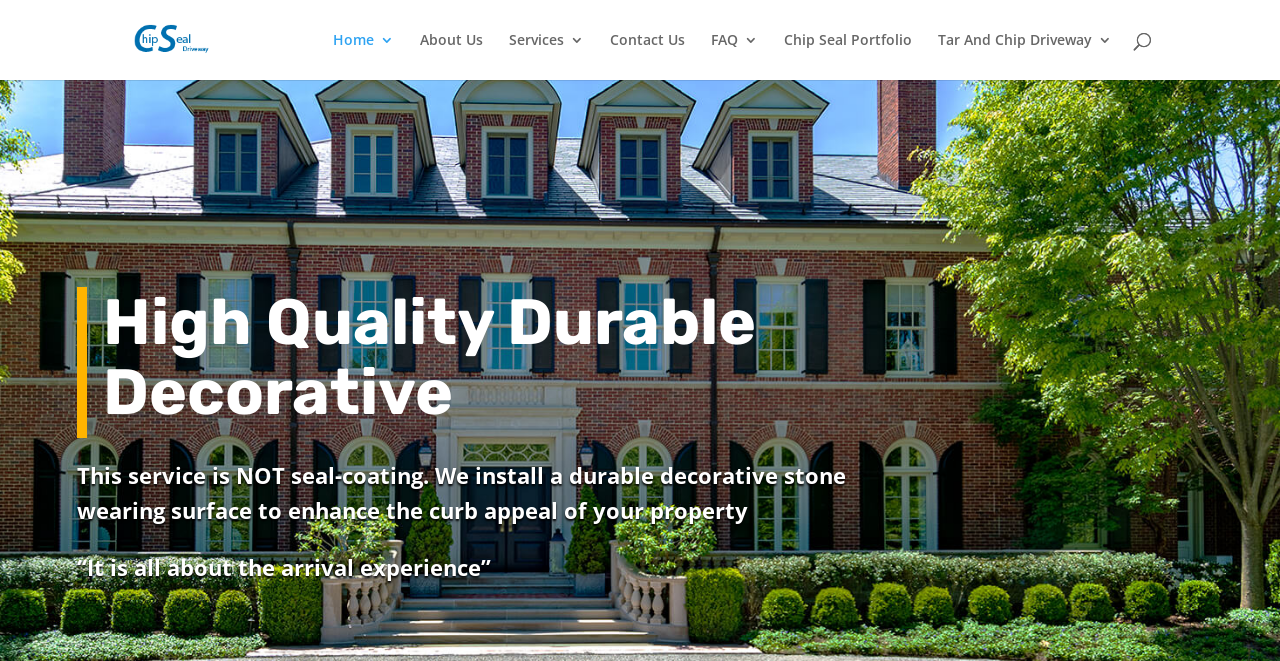Identify the bounding box coordinates for the element you need to click to achieve the following task: "view the 'Chip Seal Portfolio'". The coordinates must be four float values ranging from 0 to 1, formatted as [left, top, right, bottom].

[0.612, 0.05, 0.712, 0.121]